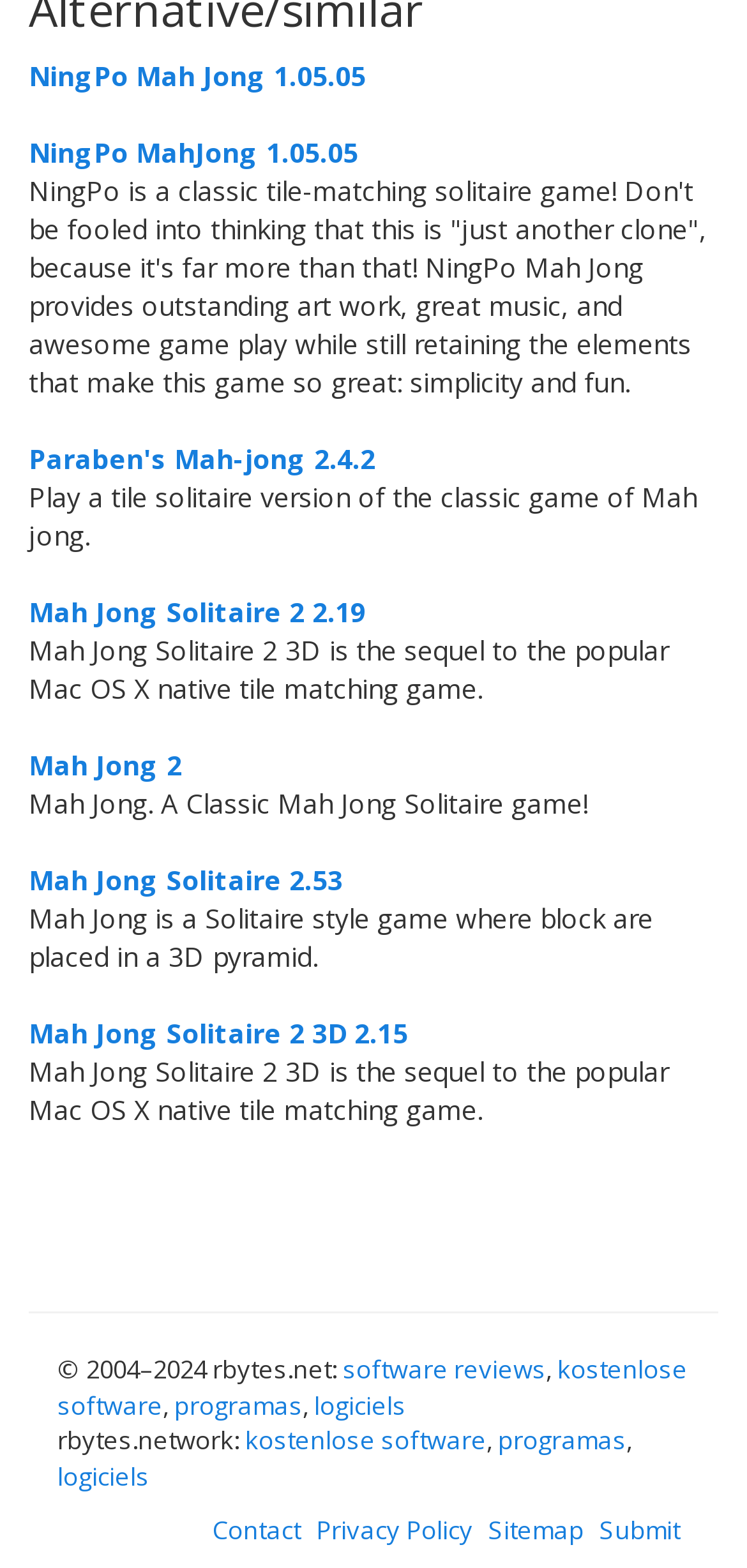Reply to the question below using a single word or brief phrase:
How many Mahjong games are listed?

7